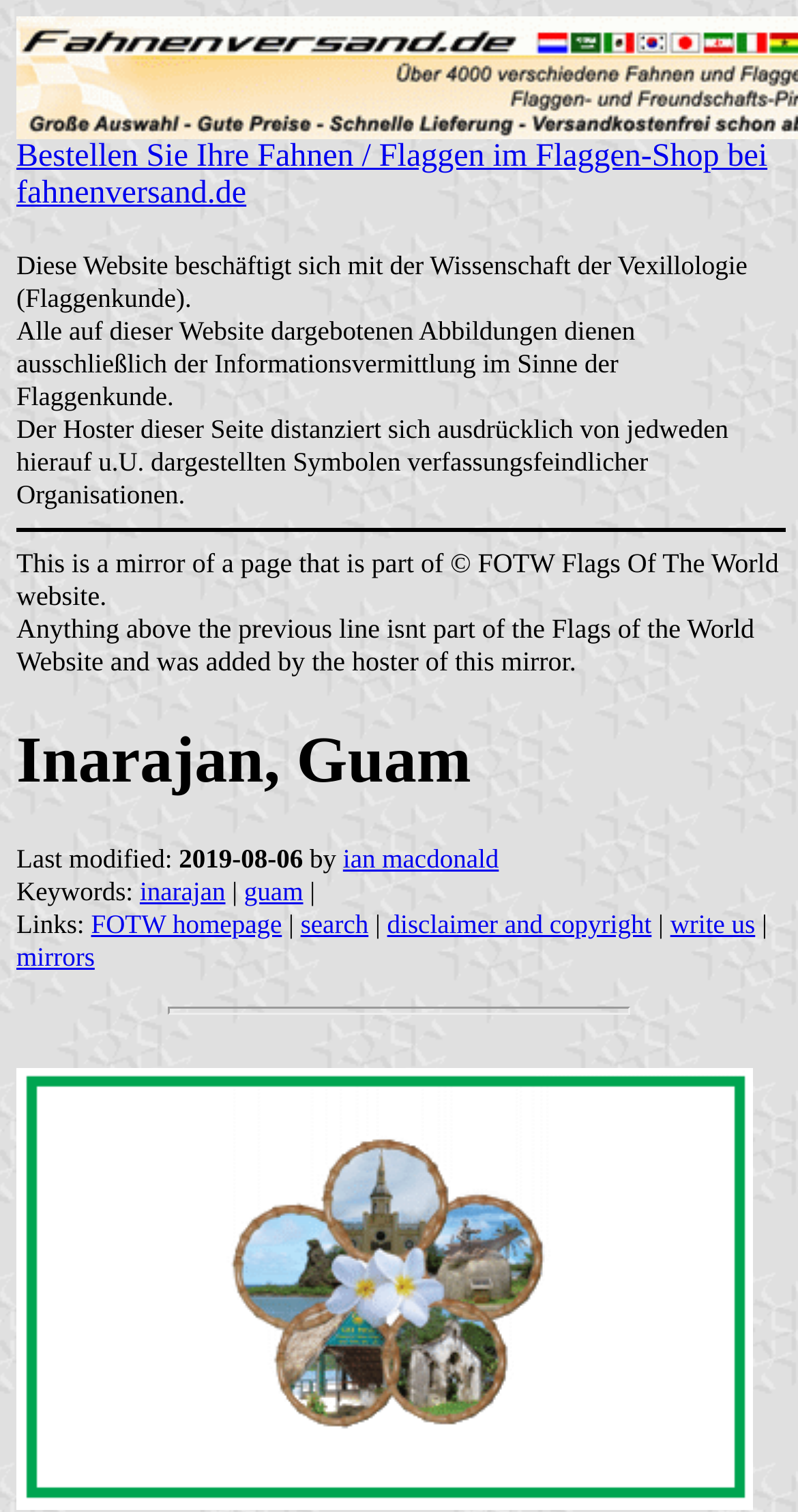Answer the question using only a single word or phrase: 
What is the topic of this webpage?

Flags